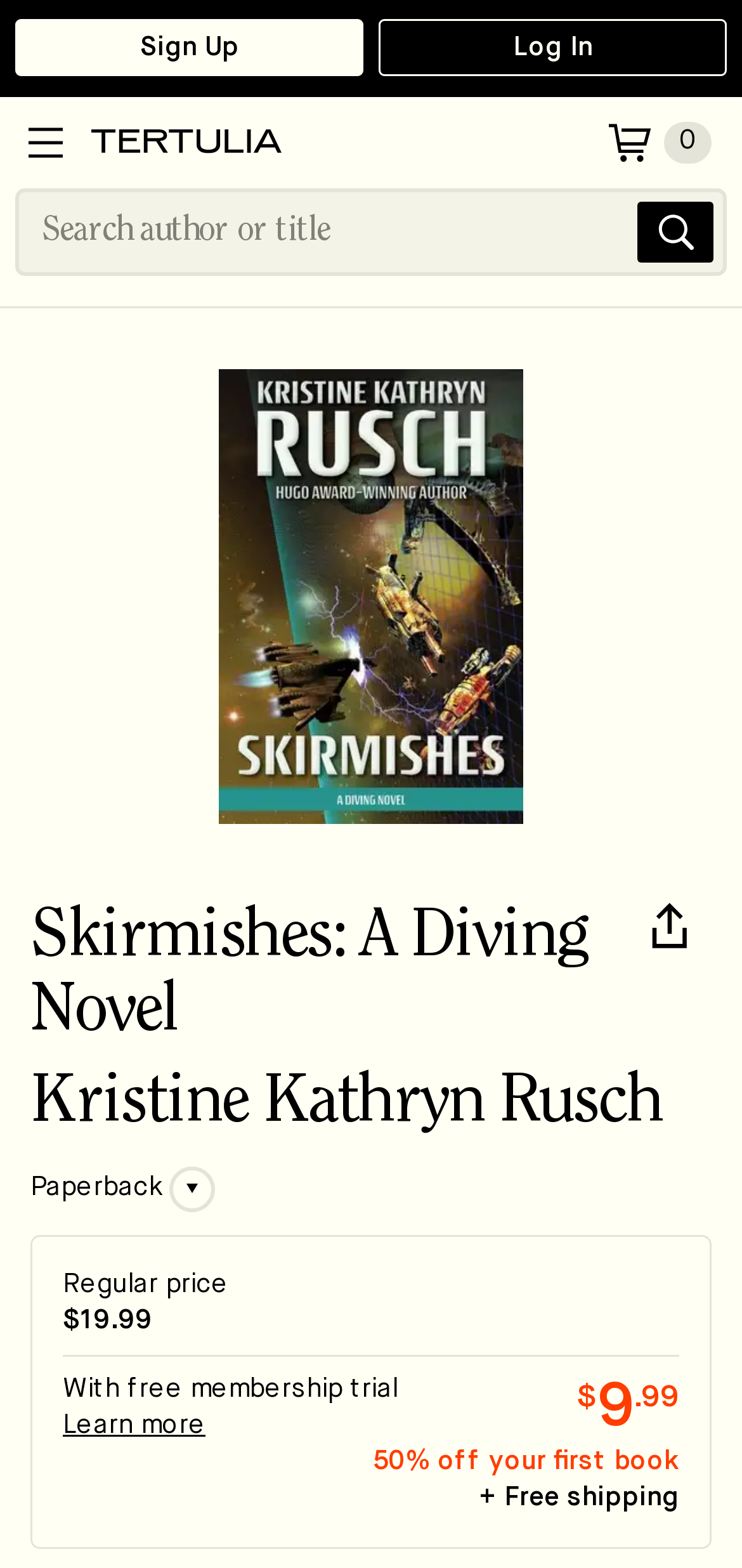Determine the bounding box for the UI element described here: "title="Books Worth Talking About"".

[0.123, 0.066, 0.379, 0.115]